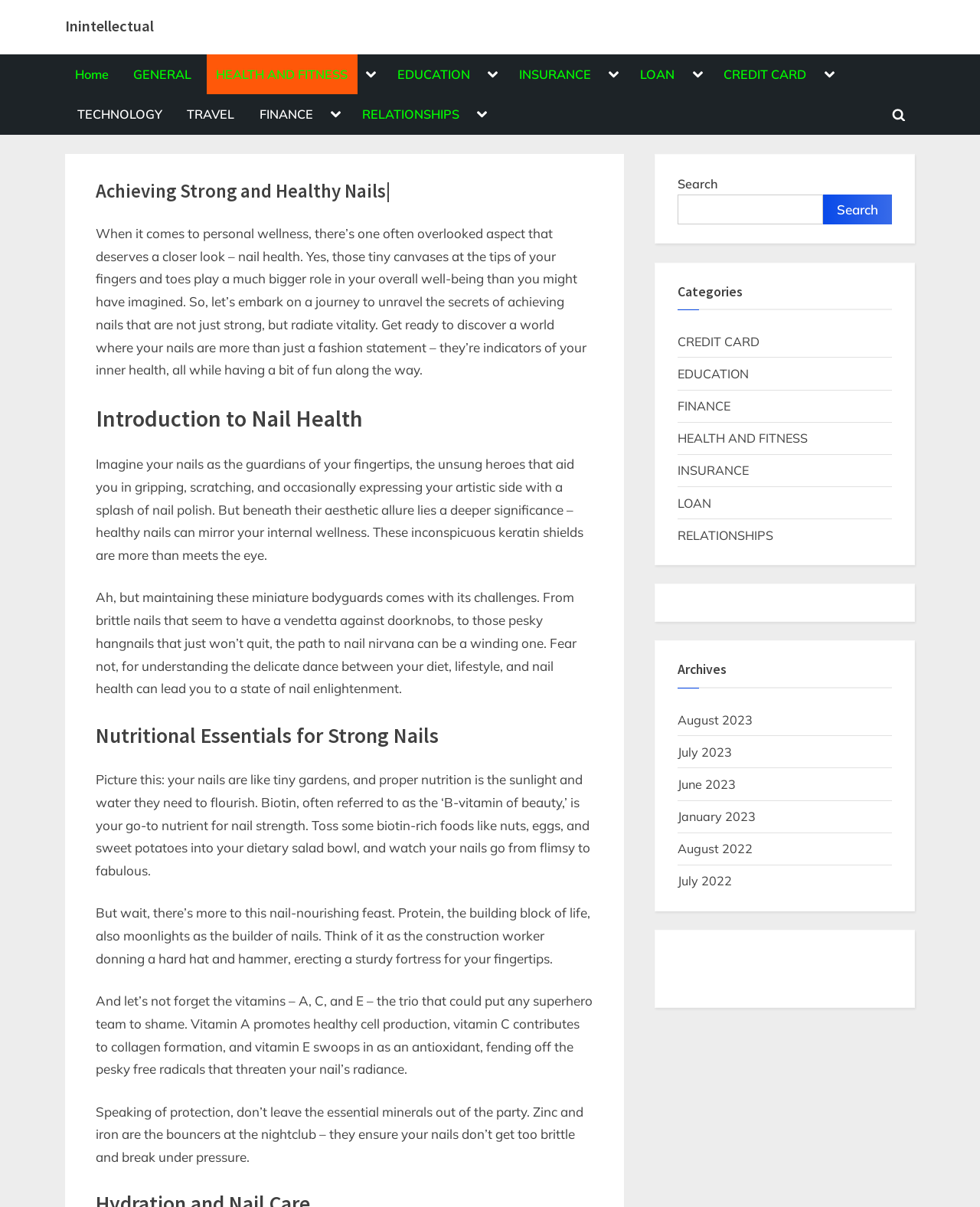Please provide the bounding box coordinates for the element that needs to be clicked to perform the instruction: "search for something". The coordinates must consist of four float numbers between 0 and 1, formatted as [left, top, right, bottom].

None